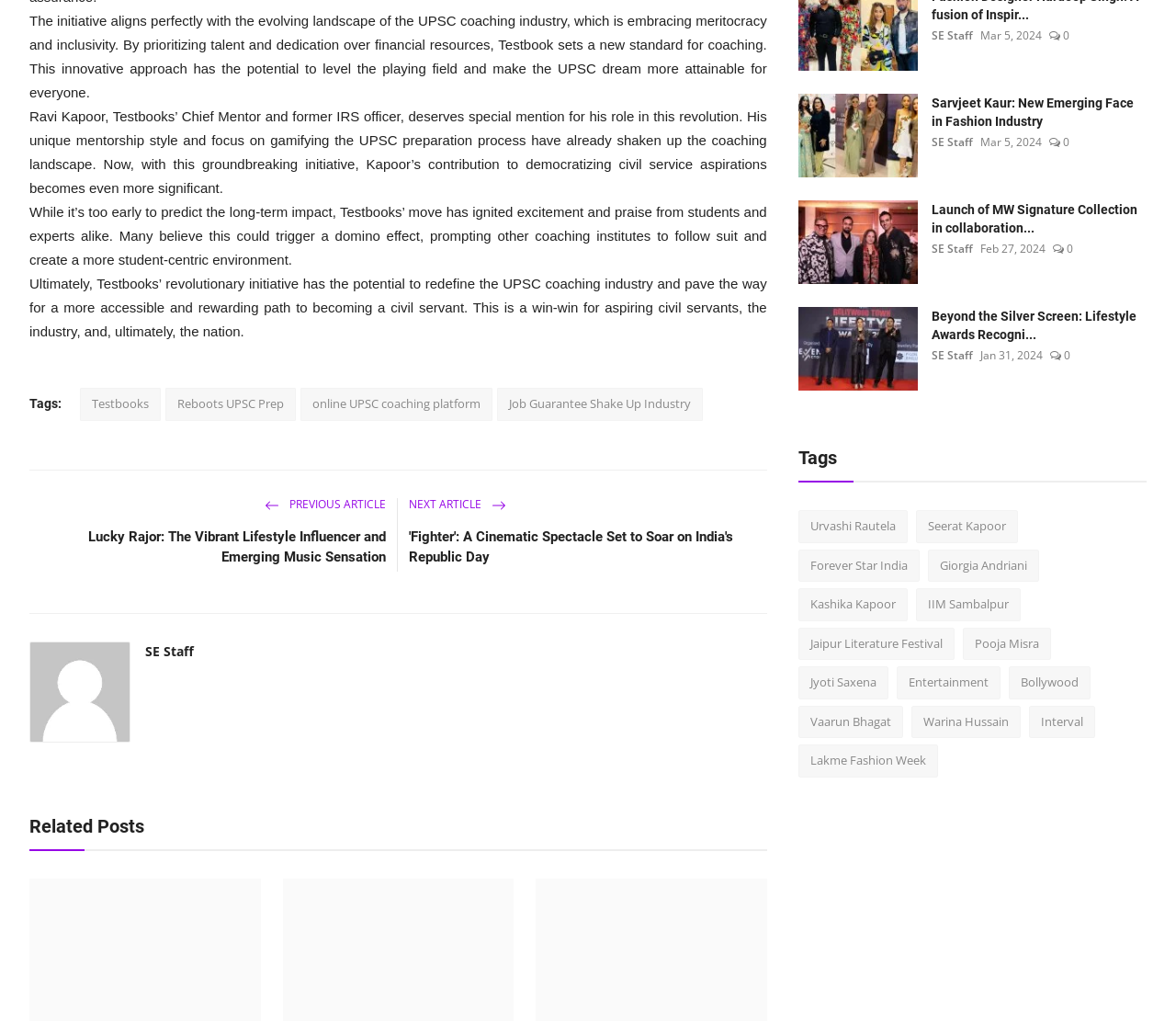Use a single word or phrase to answer the question:
What is the topic of the article?

UPSC coaching industry